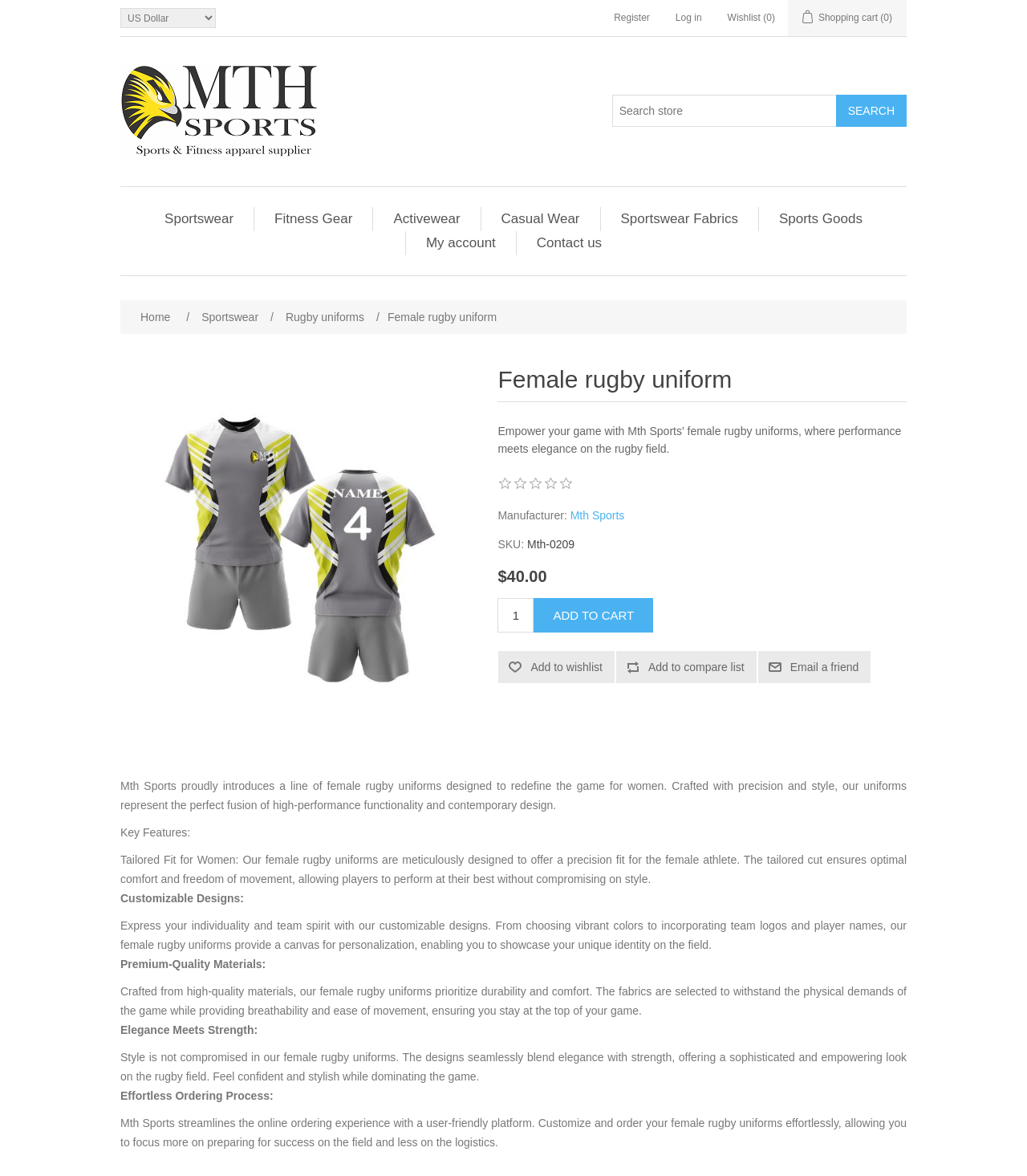Identify the bounding box coordinates for the UI element mentioned here: "Sportswear Fabrics". Provide the coordinates as four float values between 0 and 1, i.e., [left, top, right, bottom].

[0.596, 0.176, 0.727, 0.197]